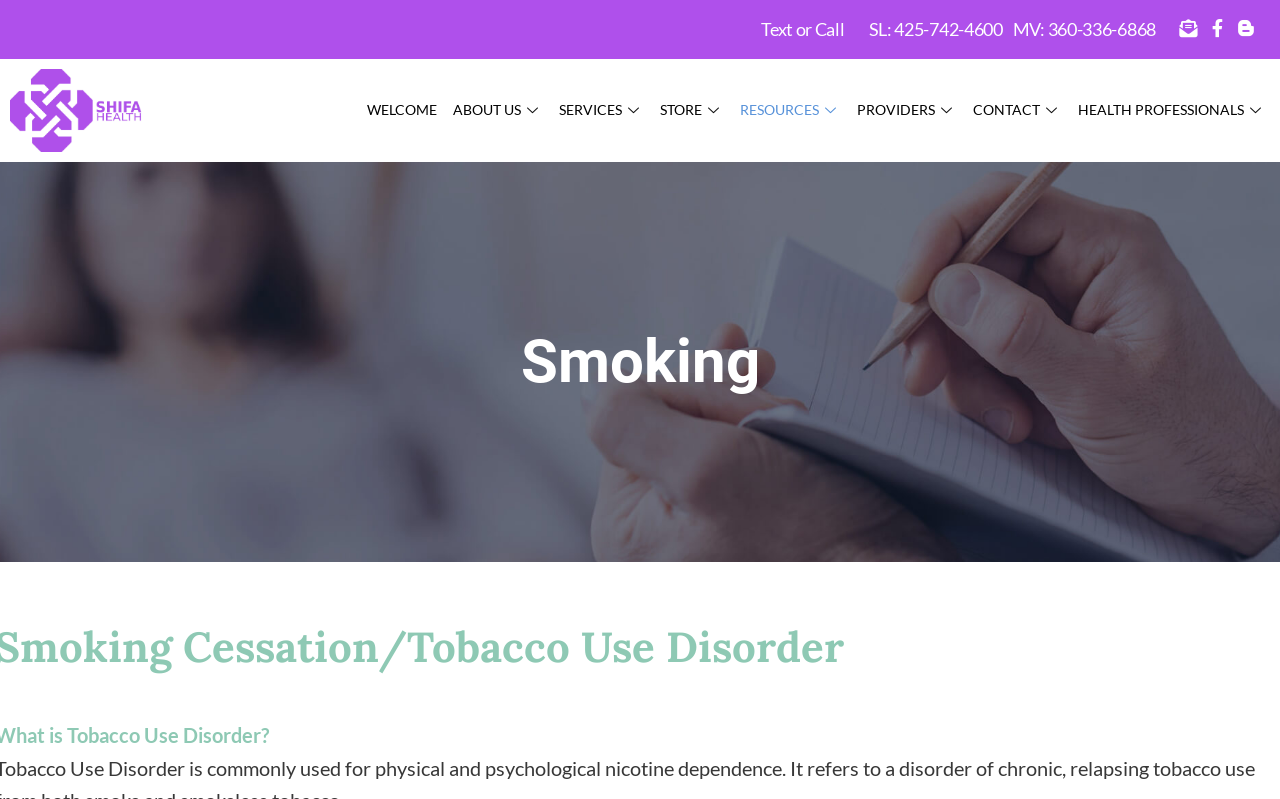Pinpoint the bounding box coordinates of the clickable element needed to complete the instruction: "Contact Shifa Health". The coordinates should be provided as four float numbers between 0 and 1: [left, top, right, bottom].

[0.747, 0.088, 0.829, 0.188]